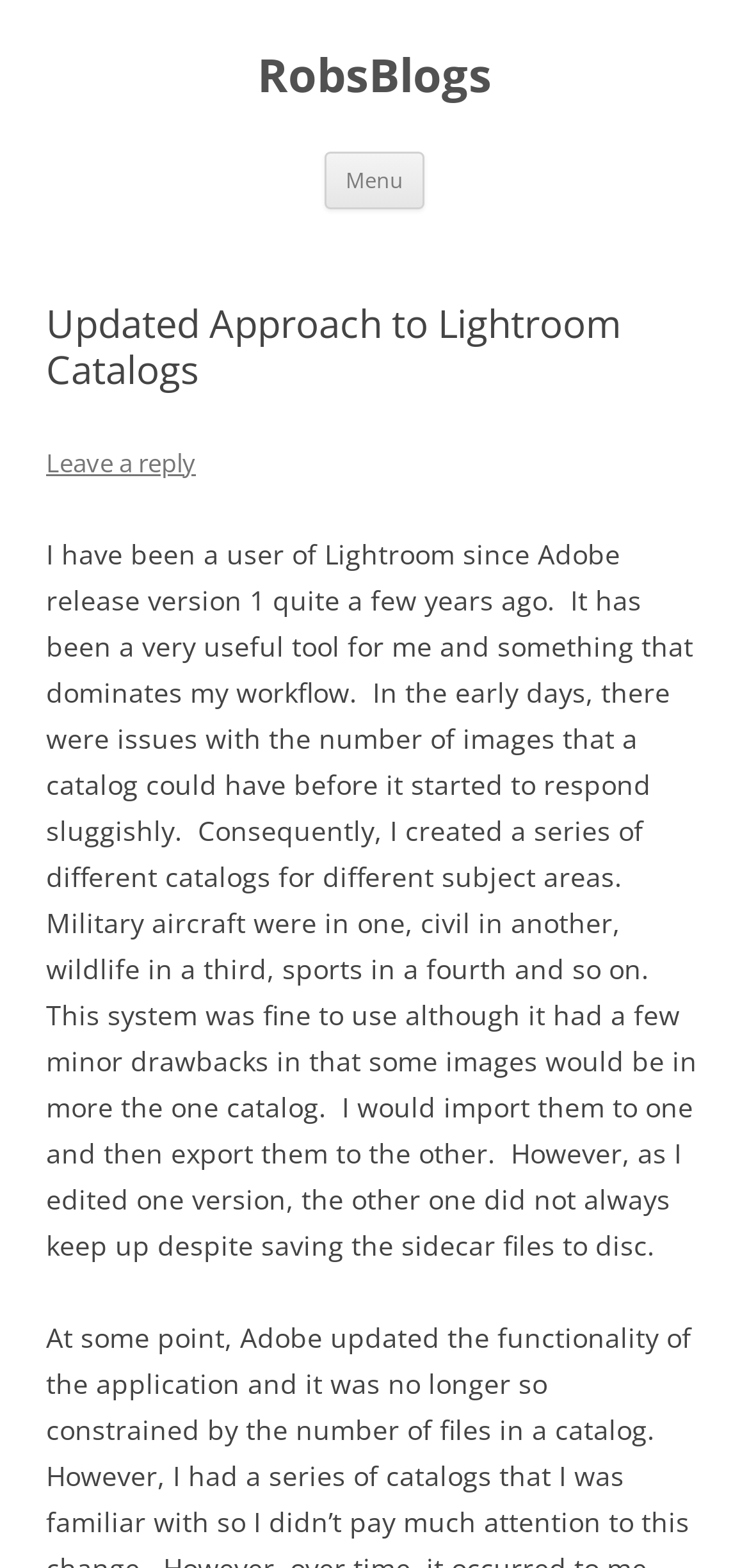Give the bounding box coordinates for the element described by: "whole foods diet".

None